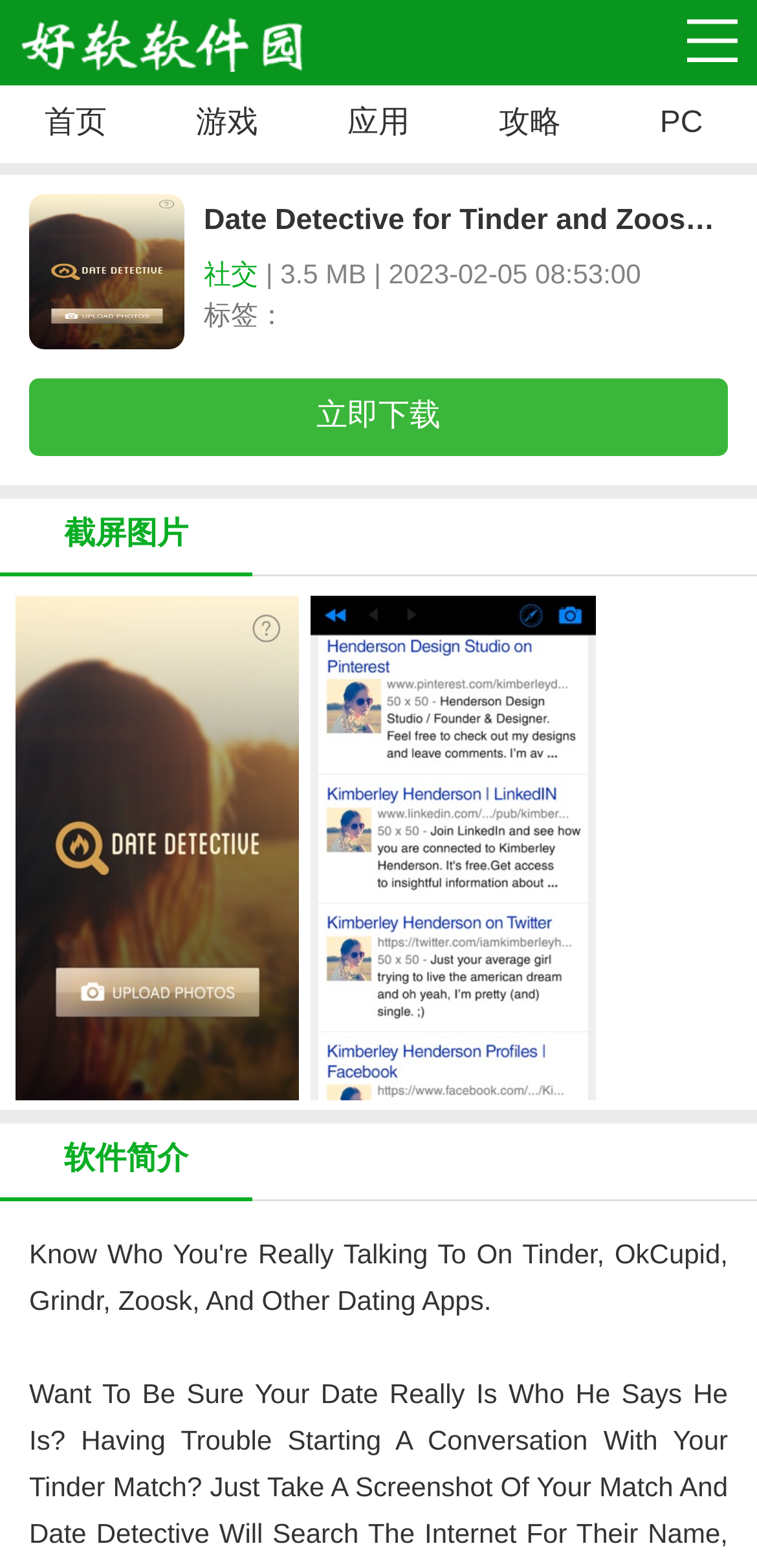Pinpoint the bounding box coordinates of the element to be clicked to execute the instruction: "click the download link".

[0.038, 0.241, 0.962, 0.291]